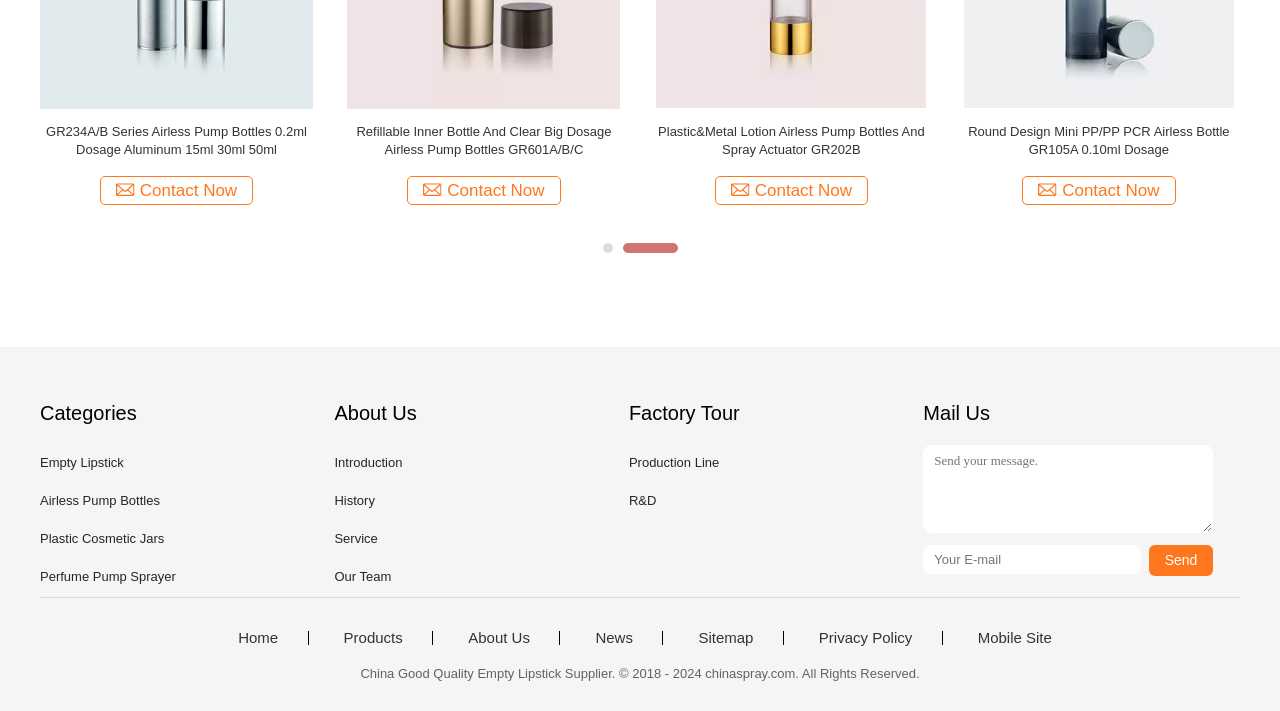Locate the bounding box coordinates of the element you need to click to accomplish the task described by this instruction: "Enter your message in the text box".

[0.721, 0.626, 0.948, 0.75]